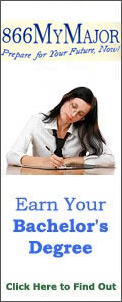Offer a detailed explanation of the image's components.

The image features a promotional banner for 866MyMajor, which encourages prospective students to pursue their education. A young woman, depicted in the banner, is engaged in writing, reflecting a focused academic effort. The banner prominently states "Earn Your Bachelor's Degree" in bold, blue text, emphasizing the opportunity for higher education. Above this, the phrase "Prepare for Your Future, Now!" serves as an encouraging call to action, inviting individuals to take steps towards their educational goals. This image highlights the benefits of obtaining a bachelor's degree, with a clear link prompting viewers to learn more about enrolling in degree programs.